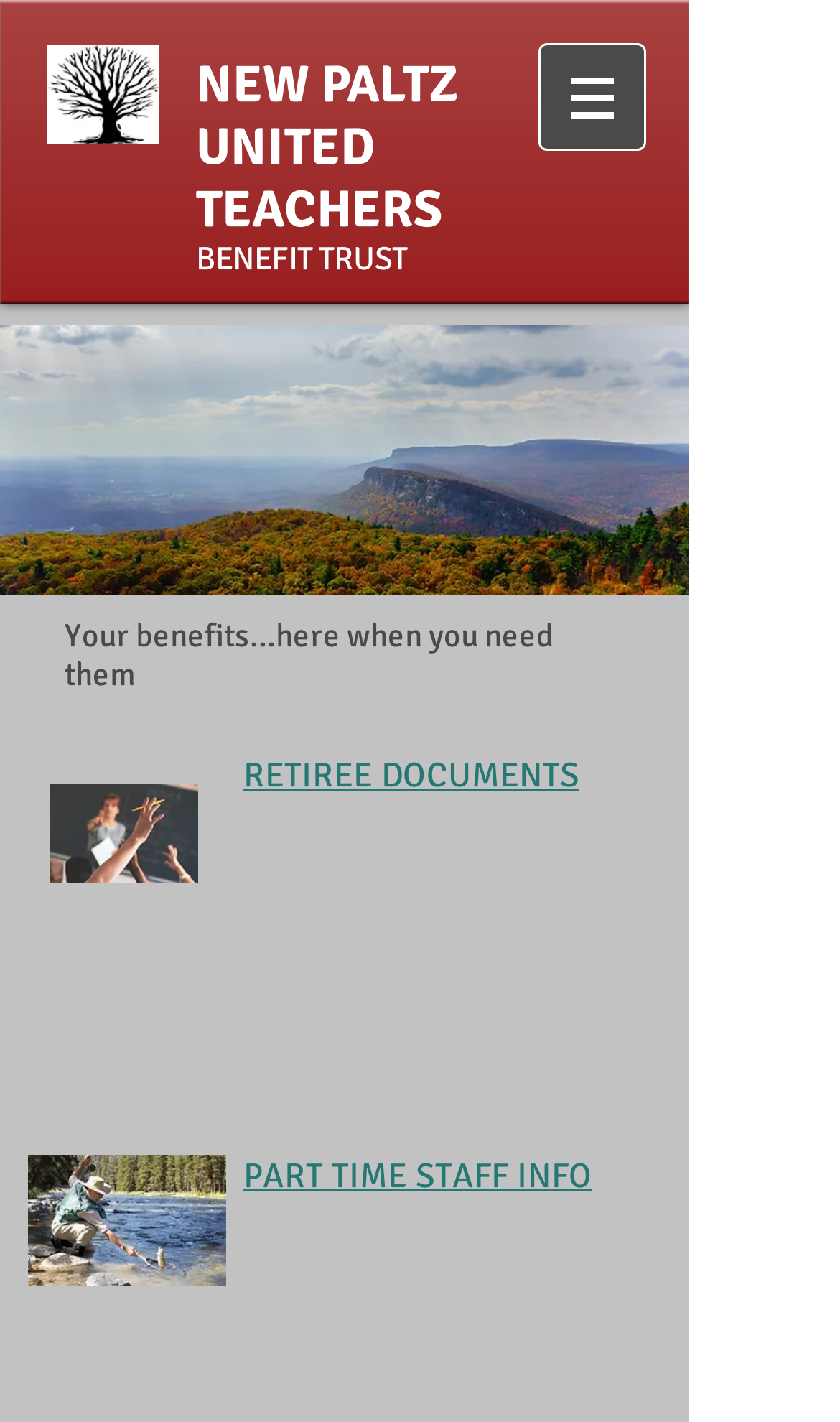Identify and extract the heading text of the webpage.

NEW PALTZ UNITED TEACHERS